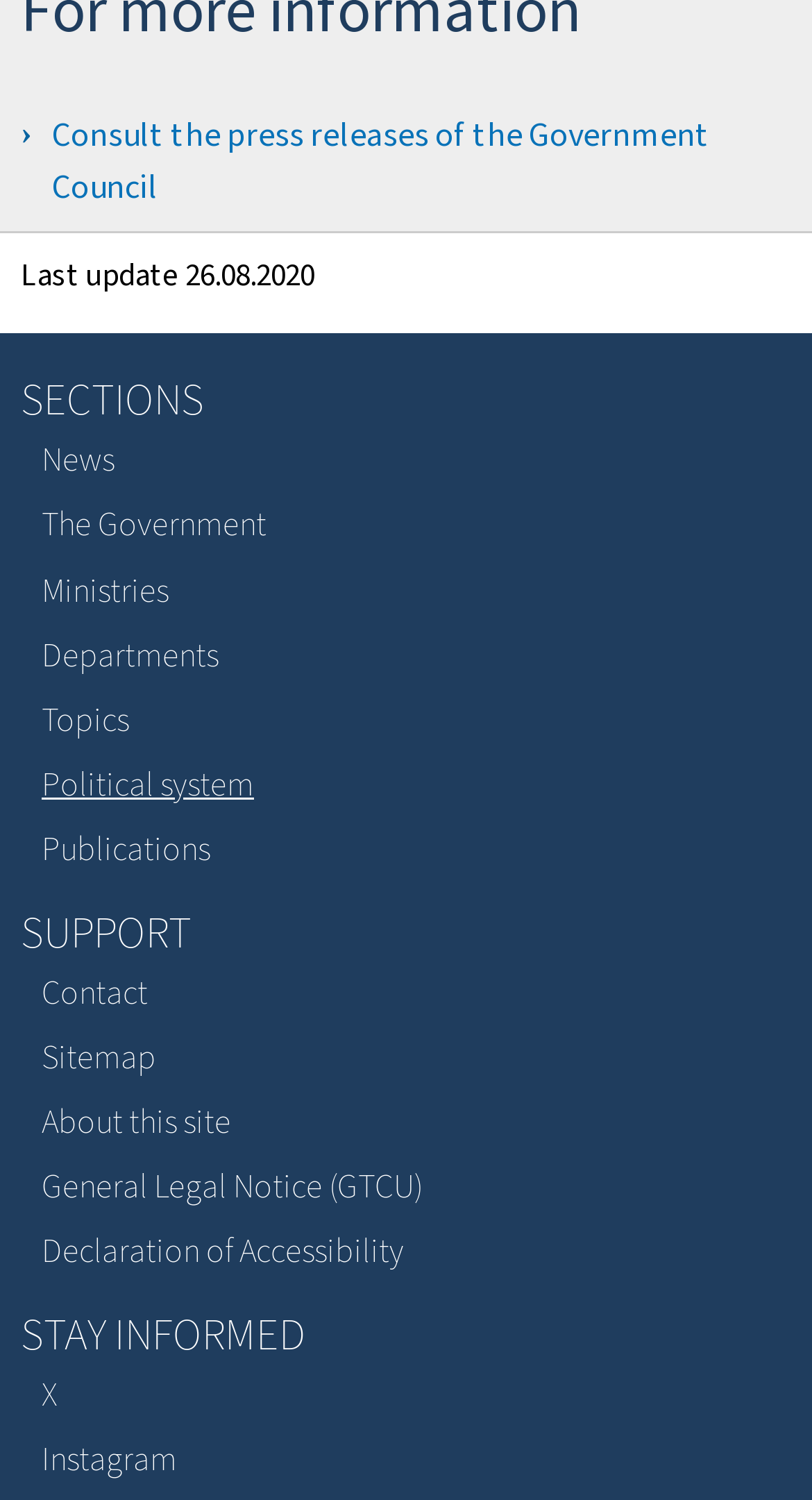Determine the bounding box coordinates of the clickable region to carry out the instruction: "View Sitemap".

[0.026, 0.683, 0.974, 0.726]